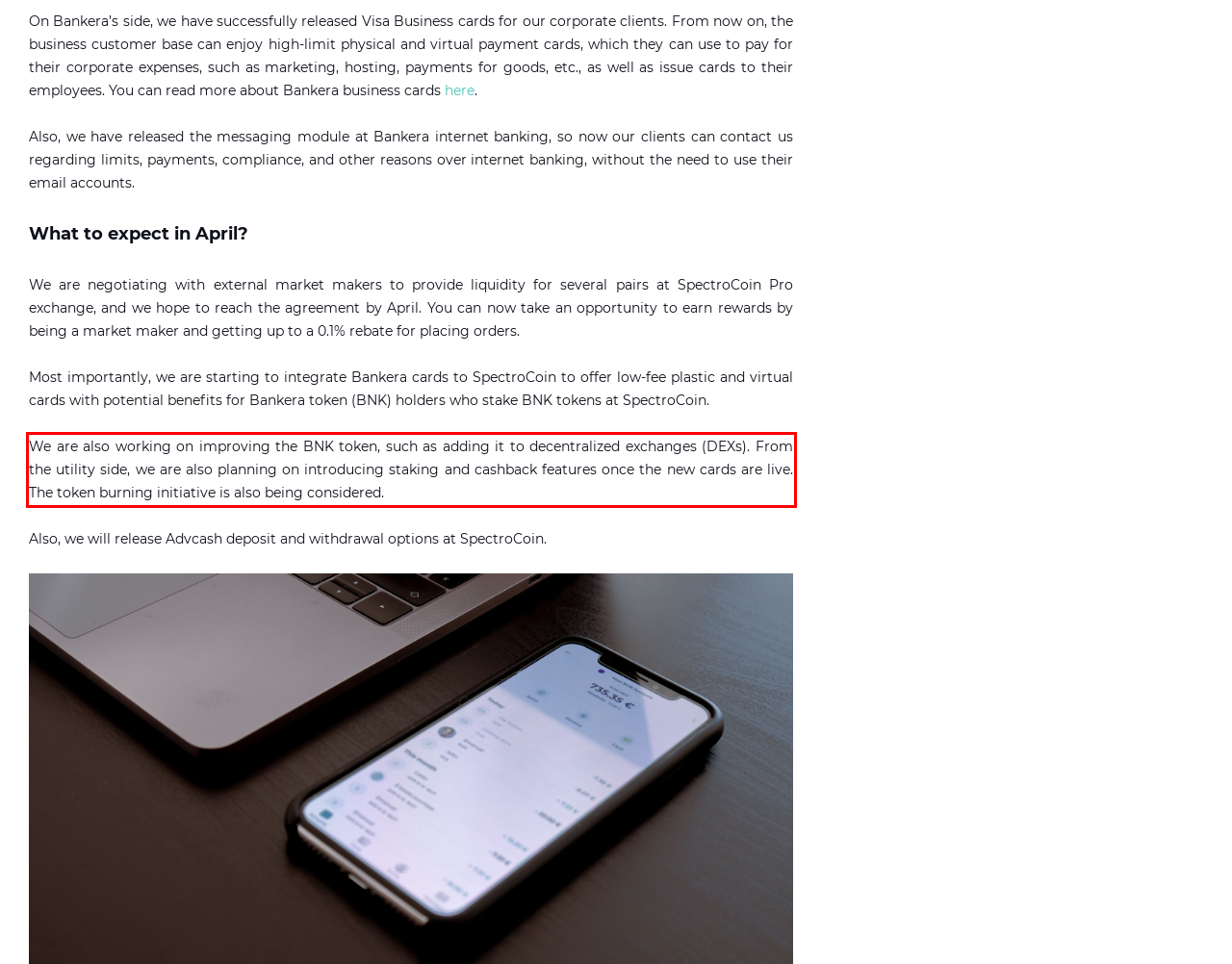Analyze the red bounding box in the provided webpage screenshot and generate the text content contained within.

We are also working on improving the BNK token, such as adding it to decentralized exchanges (DEXs). From the utility side, we are also planning on introducing staking and cashback features once the new cards are live. The token burning initiative is also being considered.